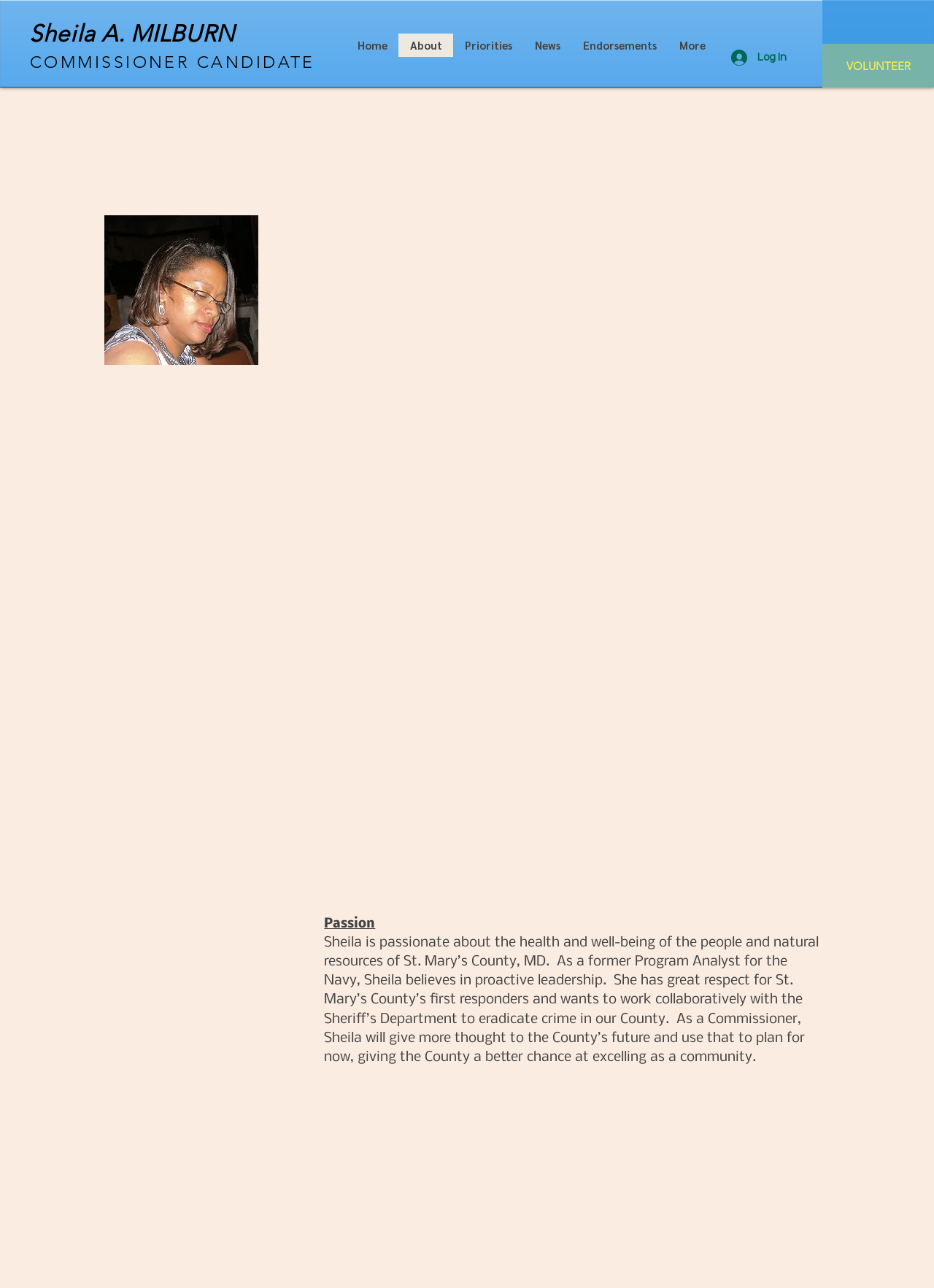What is the name of the church Sheila is associated with?
Answer briefly with a single word or phrase based on the image.

Zion UM Church